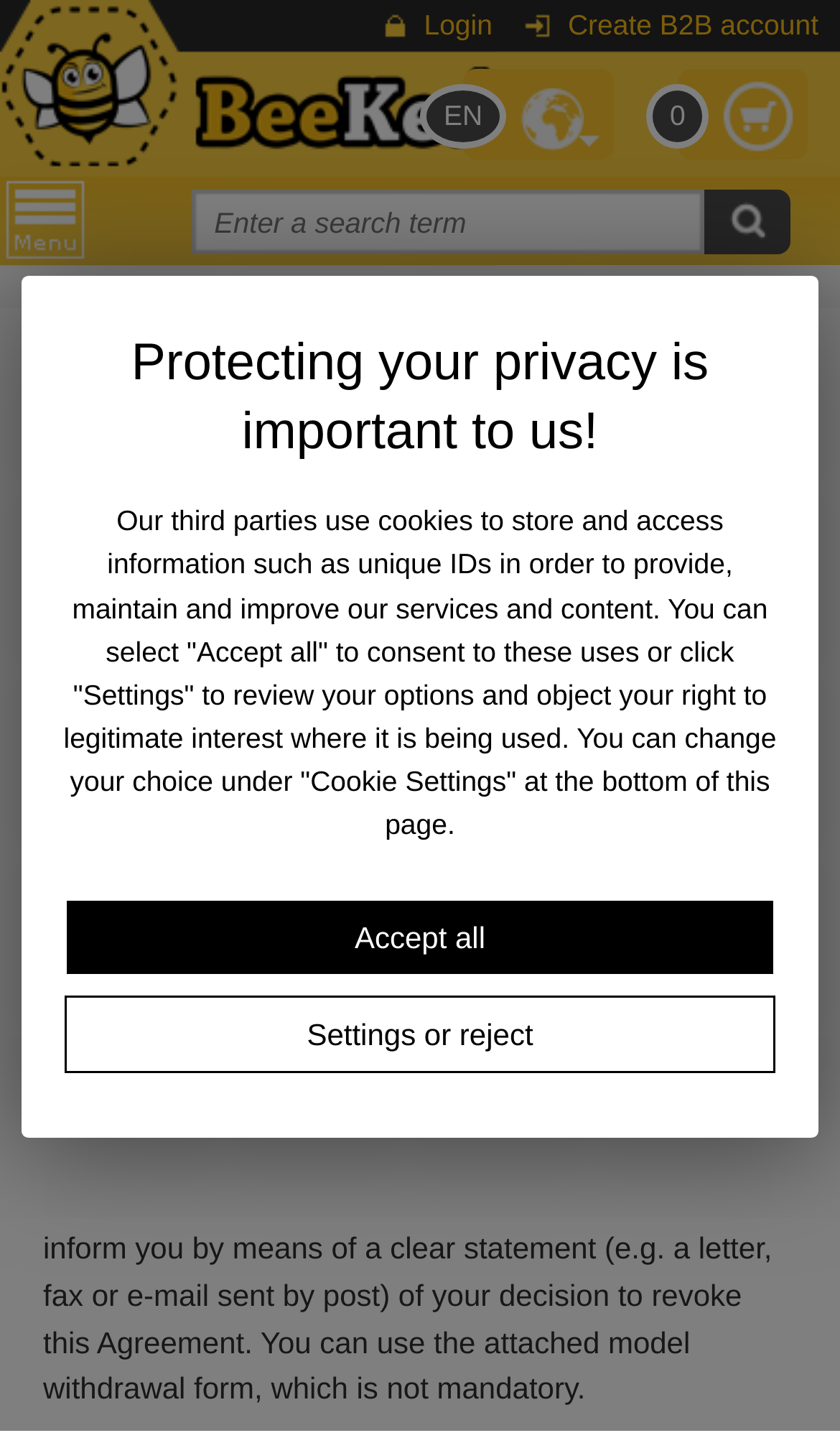Given the element description, predict the bounding box coordinates in the format (top-left x, top-left y, bottom-right x, bottom-right y), using floating point numbers between 0 and 1: title="Search"

[0.837, 0.132, 0.94, 0.177]